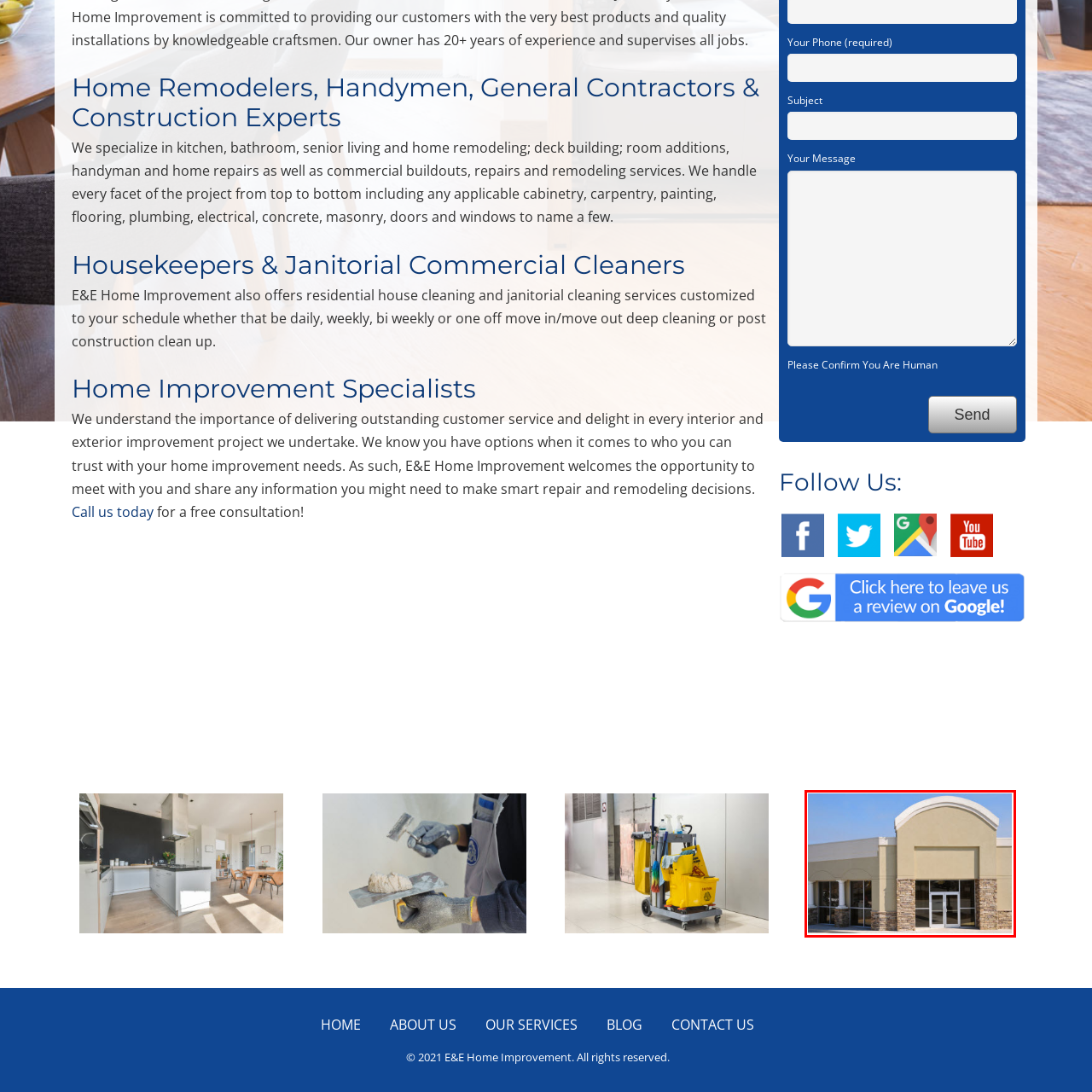View the part of the image surrounded by red, What type of doors are used at the entrance? Respond with a concise word or phrase.

Double glass doors